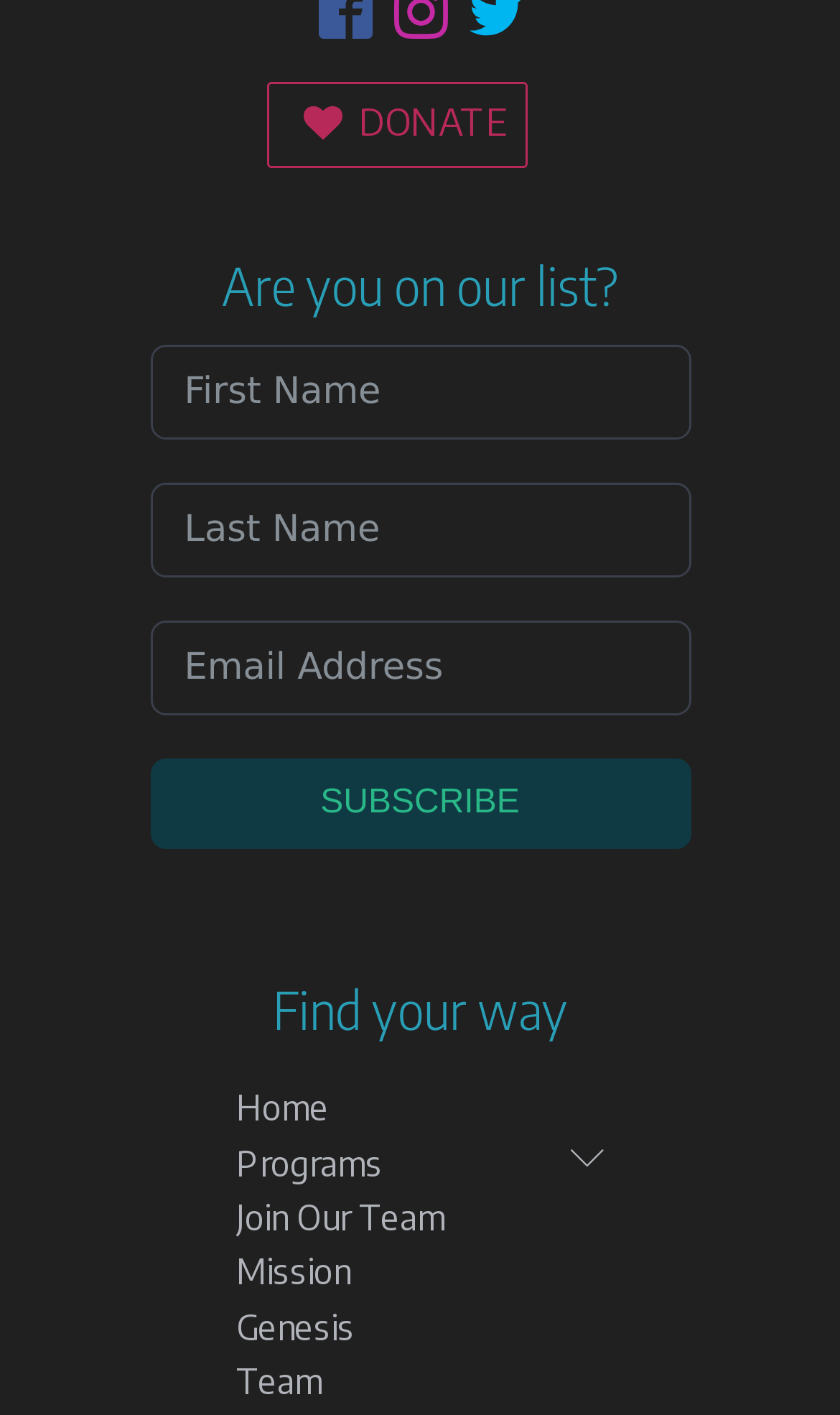Pinpoint the bounding box coordinates of the clickable element needed to complete the instruction: "Click the 'Home' link". The coordinates should be provided as four float numbers between 0 and 1: [left, top, right, bottom].

[0.281, 0.762, 0.719, 0.801]